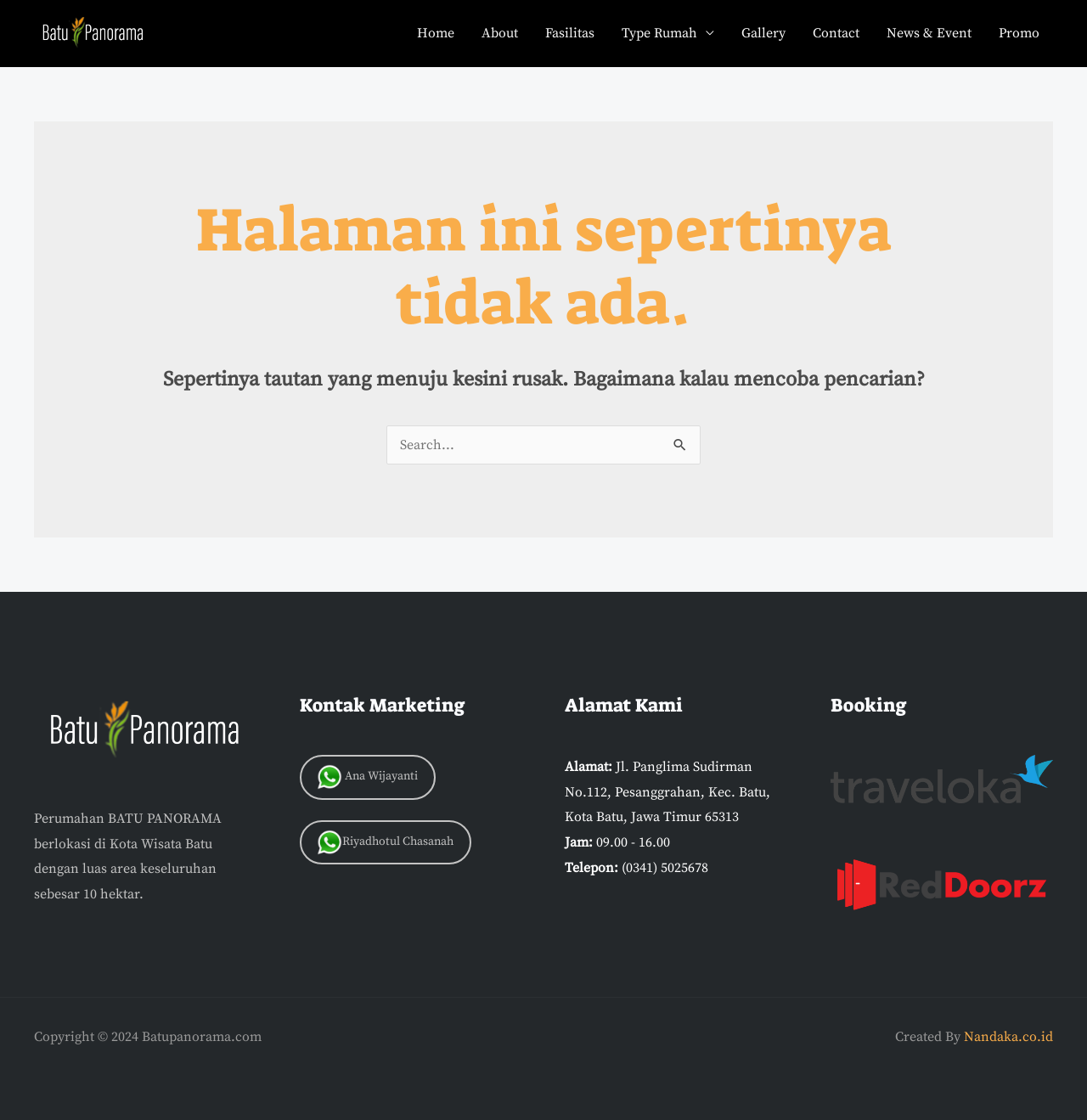How many footer widgets are there?
Answer the question based on the image using a single word or a brief phrase.

4